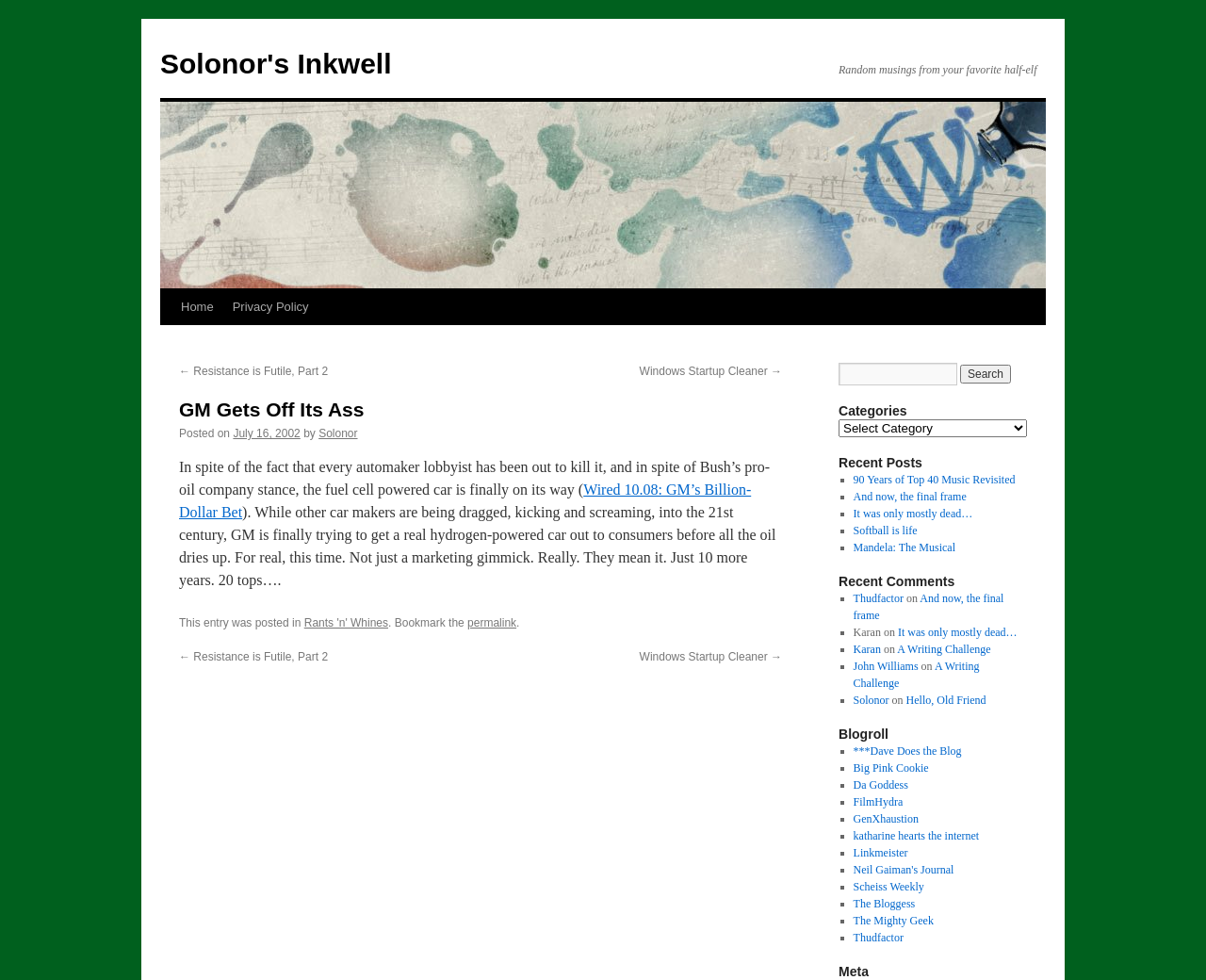Identify the headline of the webpage and generate its text content.

GM Gets Off Its Ass